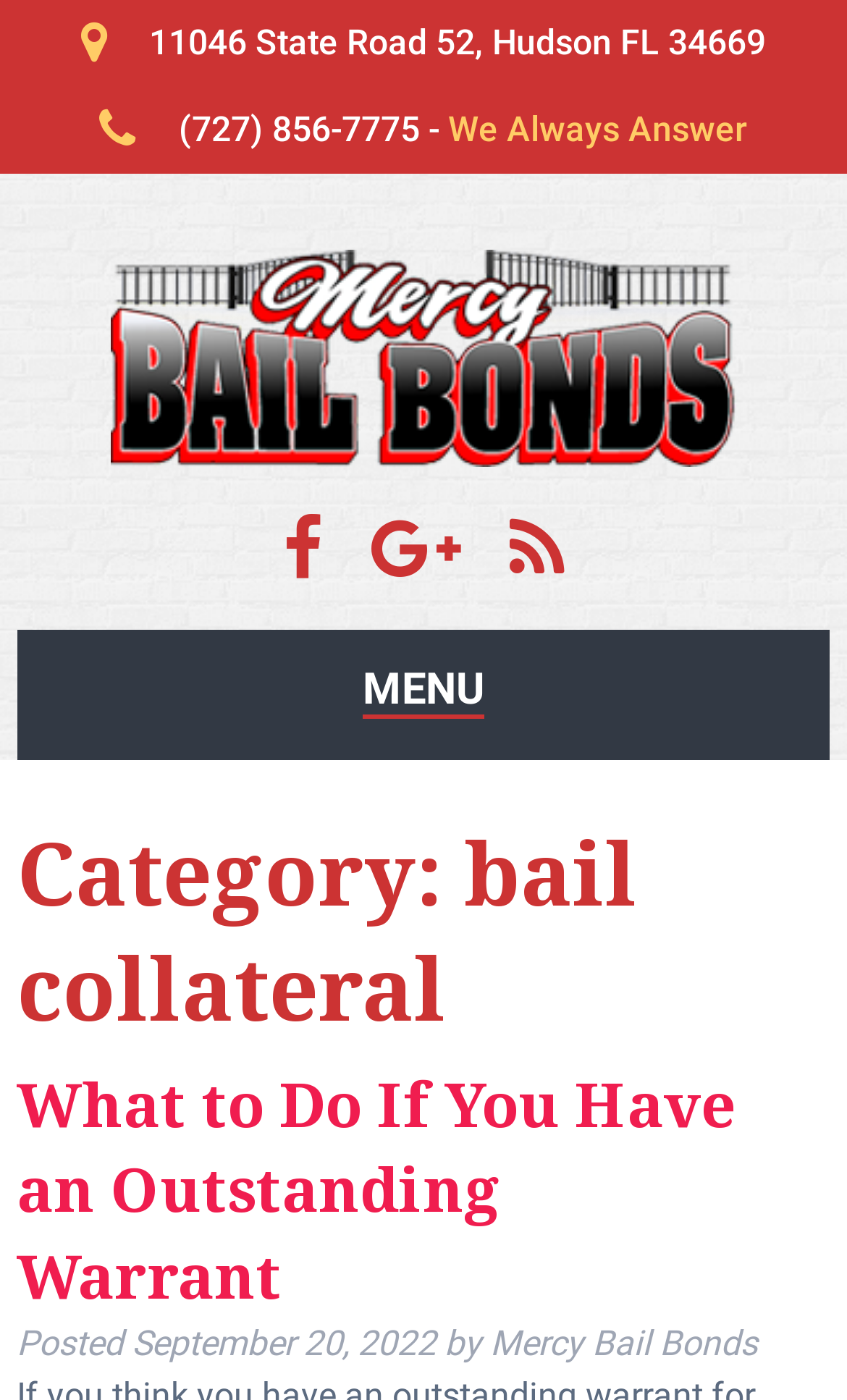Who is the author of the latest article?
Examine the image closely and answer the question with as much detail as possible.

I found the author of the latest article by looking at the static text element with the text 'Mercy Bail Bonds' which is located below the title of the latest article.